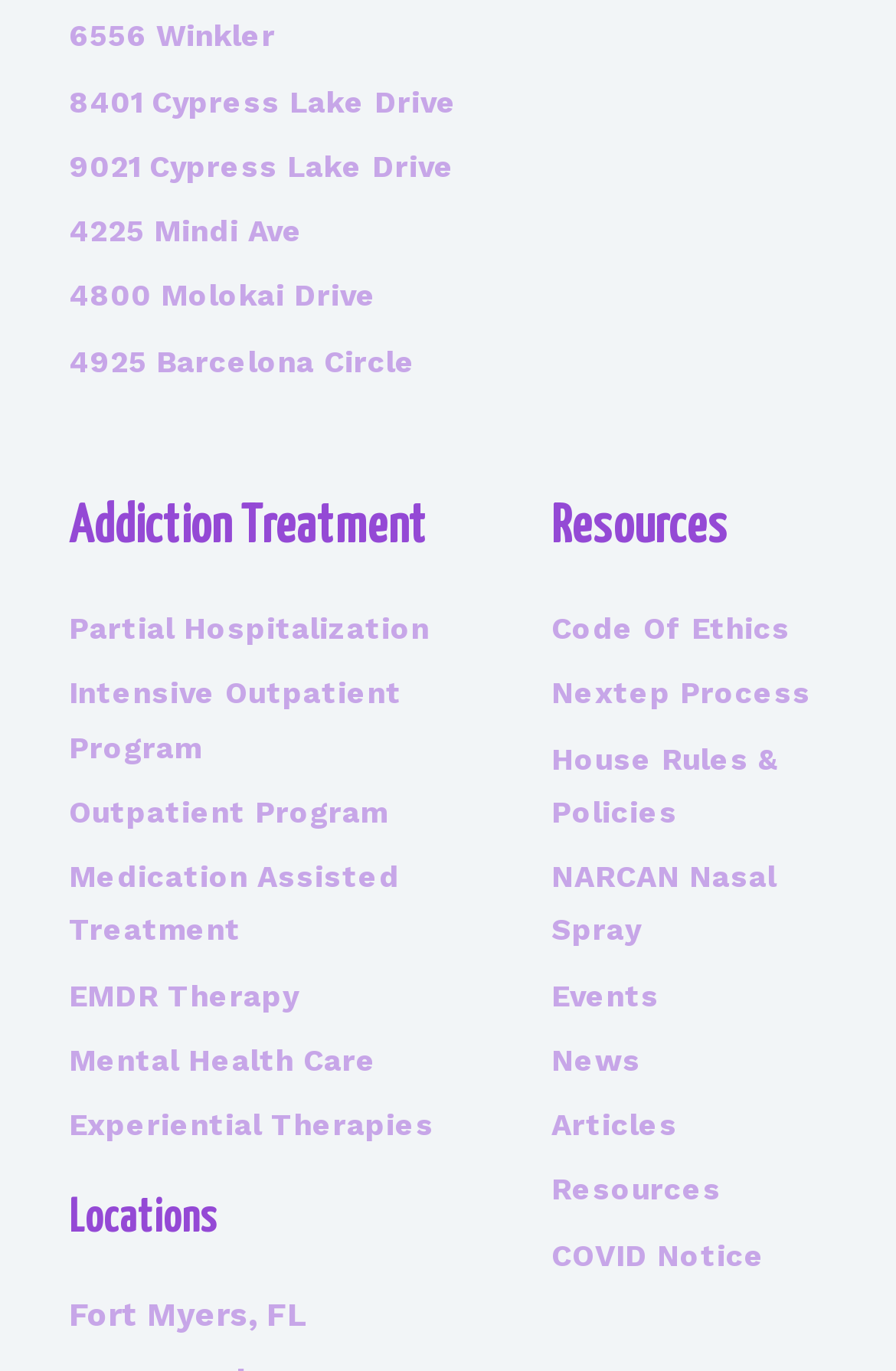Please identify the bounding box coordinates for the region that you need to click to follow this instruction: "Learn about 'Partial Hospitalization'".

[0.077, 0.439, 0.564, 0.478]